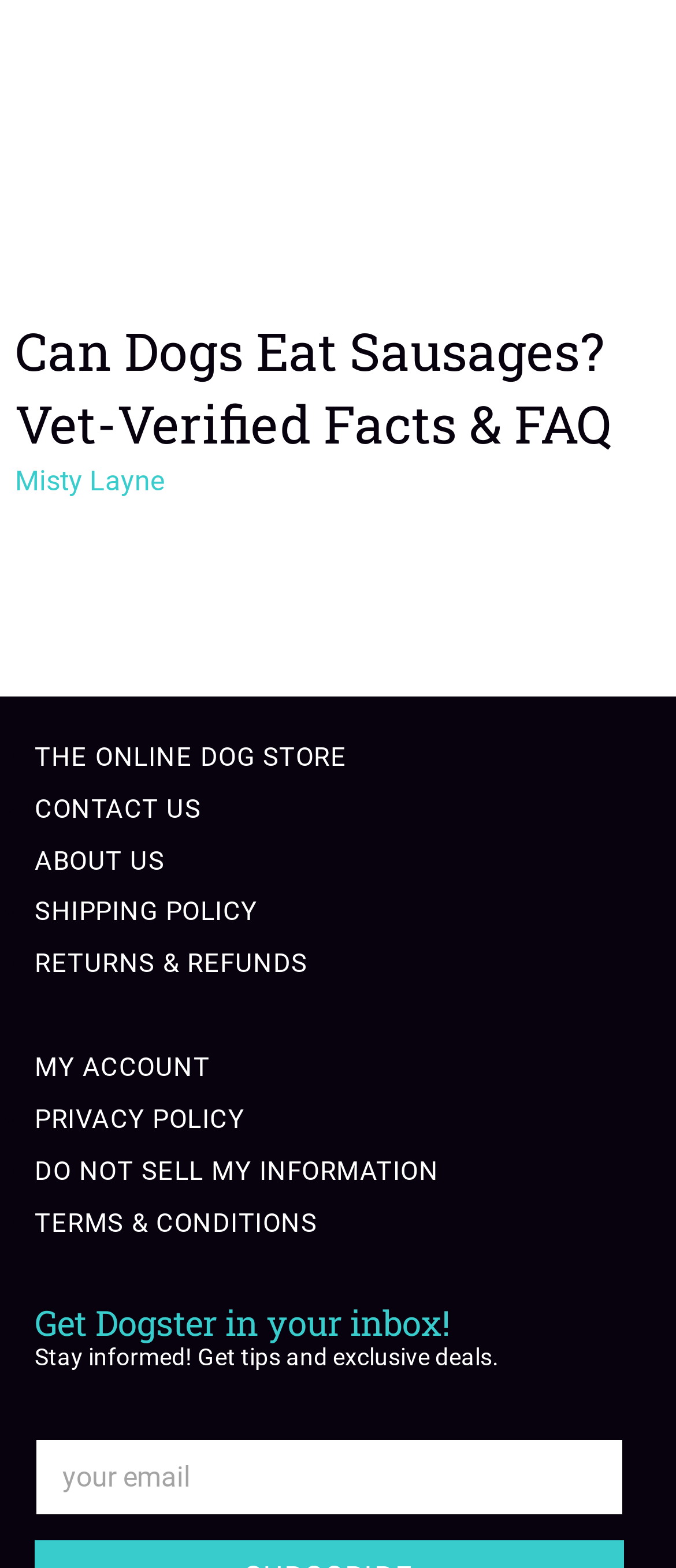Using the element description provided, determine the bounding box coordinates in the format (top-left x, top-left y, bottom-right x, bottom-right y). Ensure that all values are floating point numbers between 0 and 1. Element description: THE ONLINE DOG STORE

[0.051, 0.473, 0.513, 0.493]